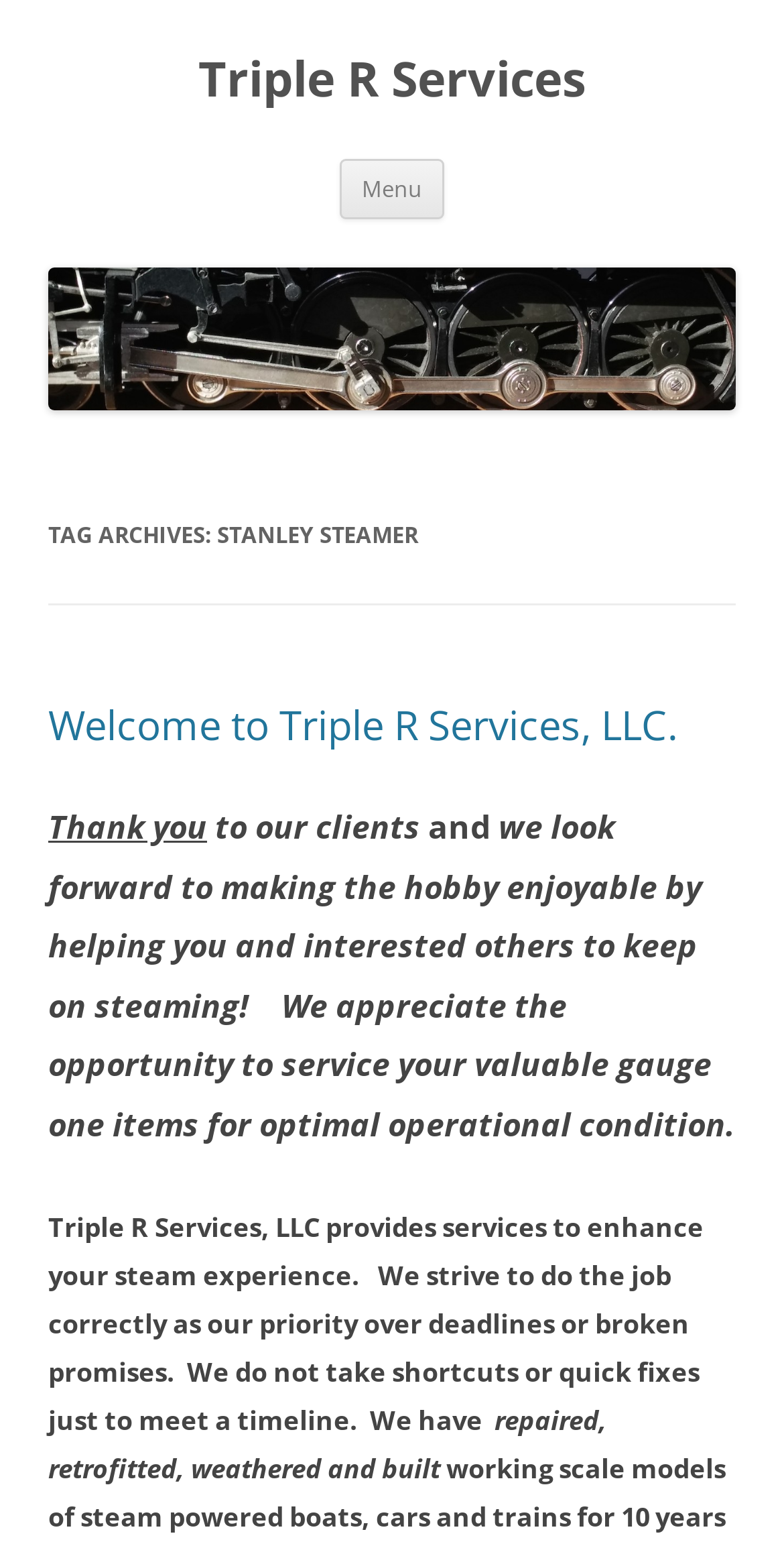Using the provided element description: "Menu", identify the bounding box coordinates. The coordinates should be four floats between 0 and 1 in the order [left, top, right, bottom].

[0.433, 0.103, 0.567, 0.141]